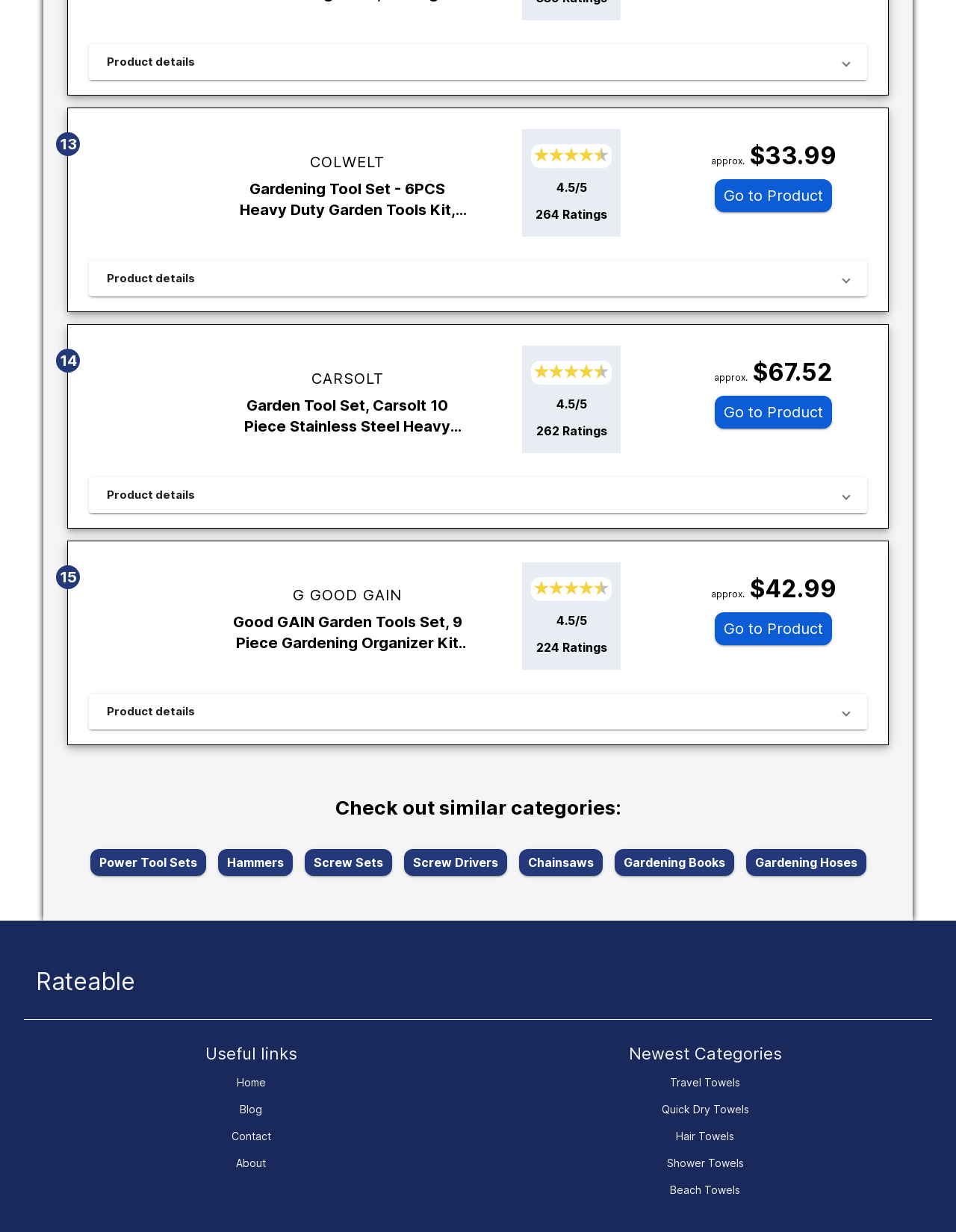Answer briefly with one word or phrase:
How many ratings does the third product have?

224 Ratings